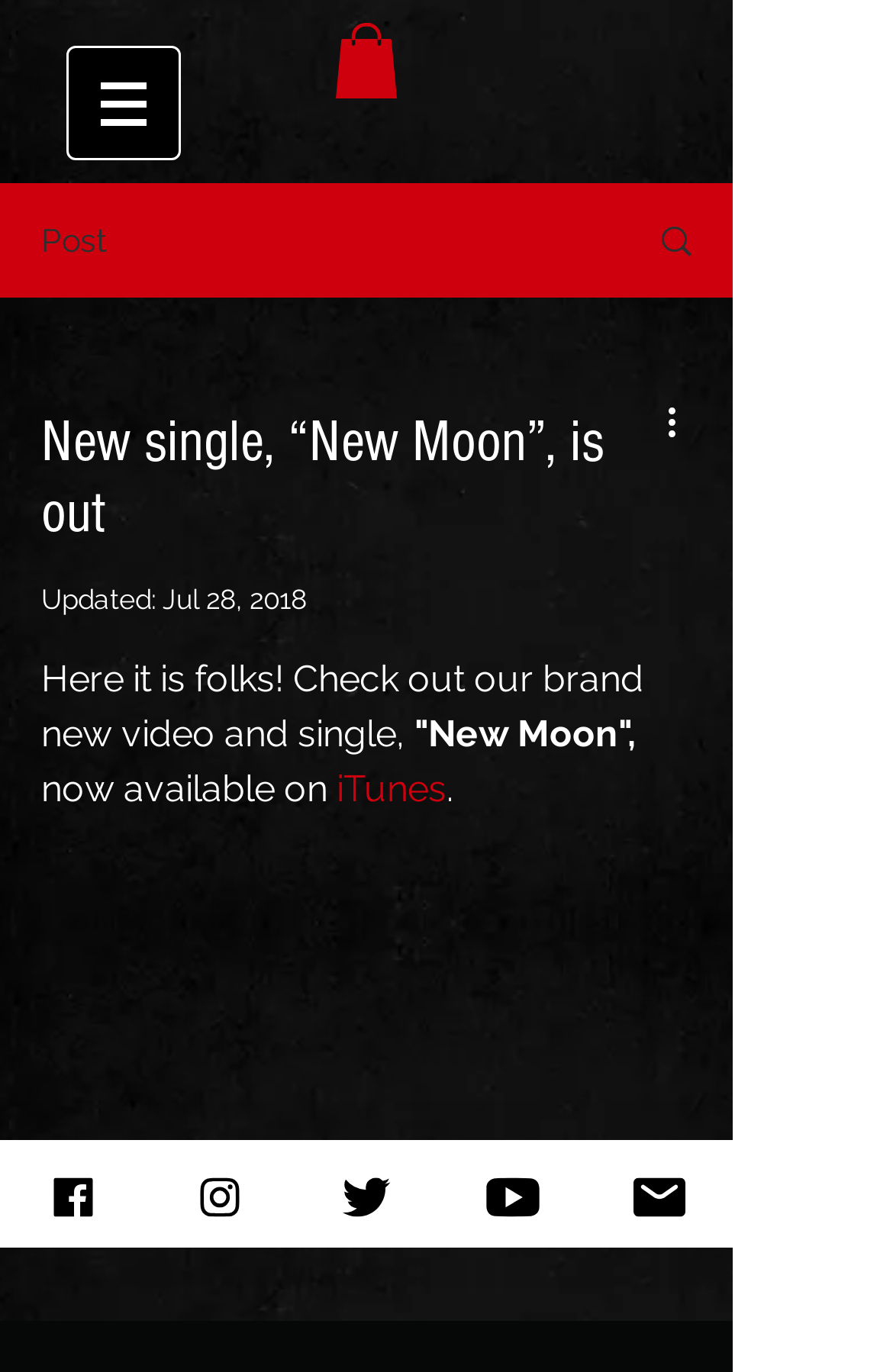Kindly determine the bounding box coordinates for the area that needs to be clicked to execute this instruction: "Click the More actions button".

[0.738, 0.287, 0.8, 0.327]